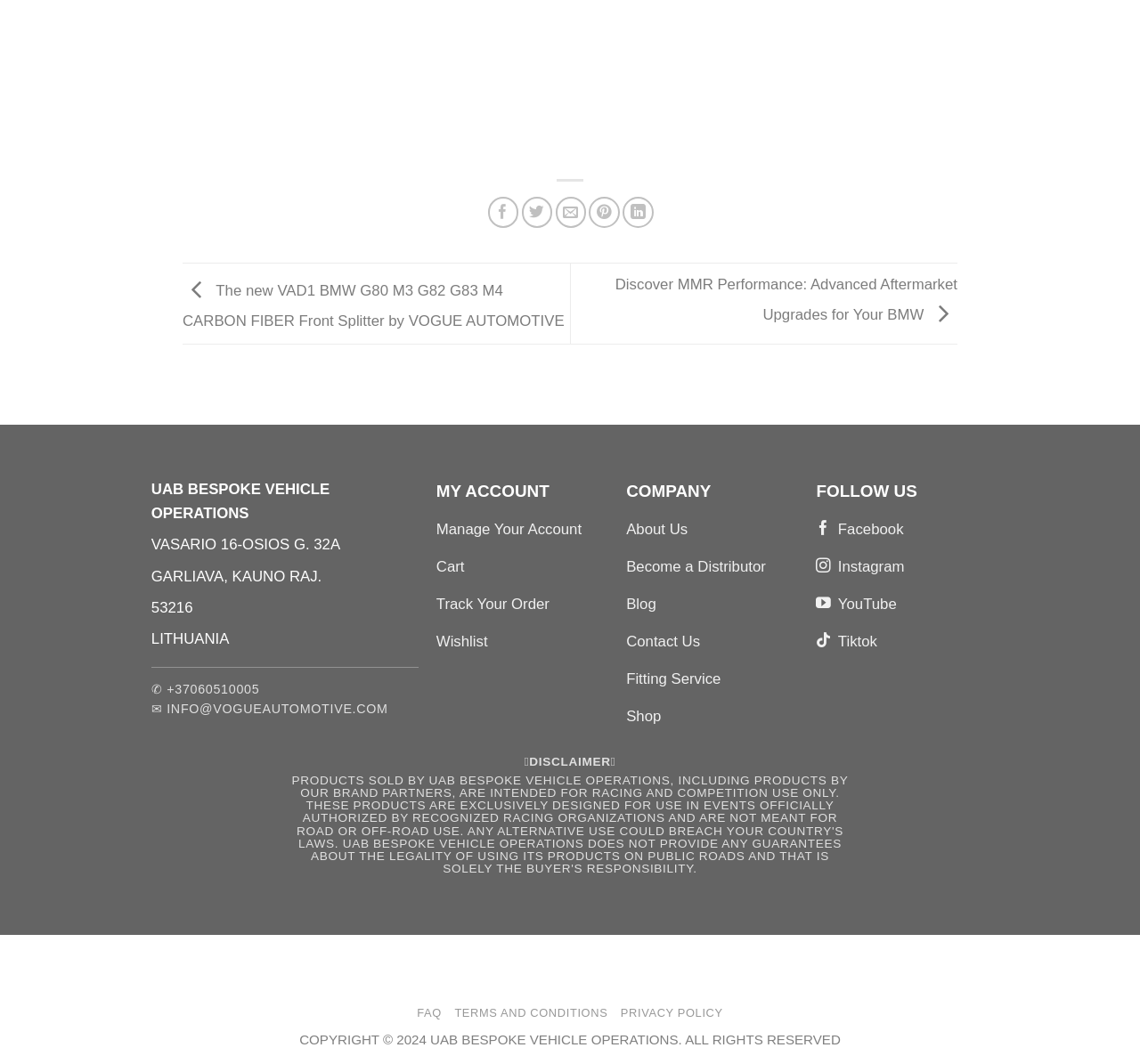What is the copyright year?
Refer to the image and provide a one-word or short phrase answer.

2024